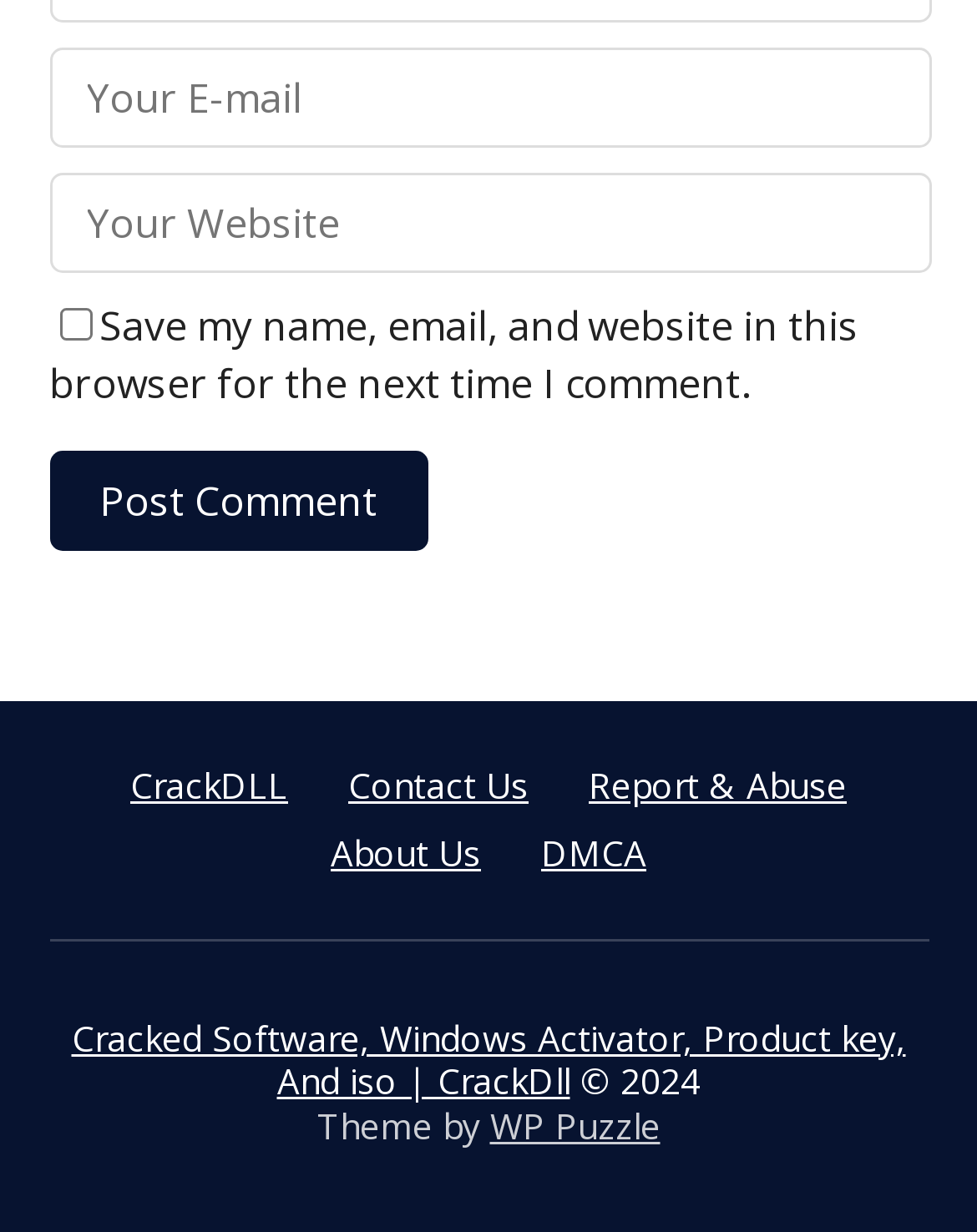Kindly determine the bounding box coordinates for the clickable area to achieve the given instruction: "Click the Post Comment button".

[0.05, 0.366, 0.437, 0.447]